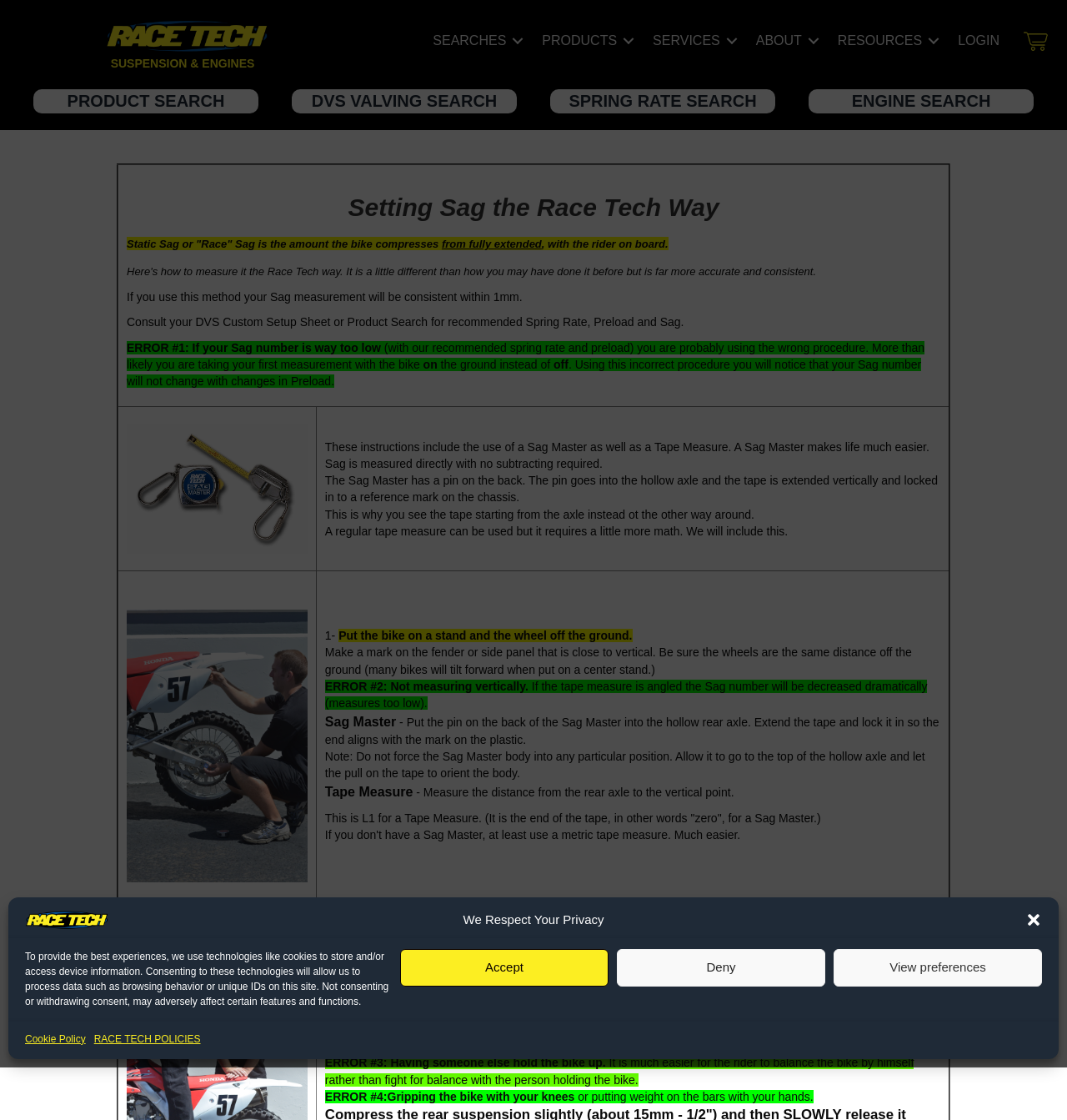Use the details in the image to answer the question thoroughly: 
What is the purpose of making a mark on the fender or side panel?

The purpose of making a mark on the fender or side panel is to ensure that the measurement is taken vertically, as stated in the instruction 'Make a mark on the fender or side panel that is close to vertical.' This is important to avoid errors in measurement.